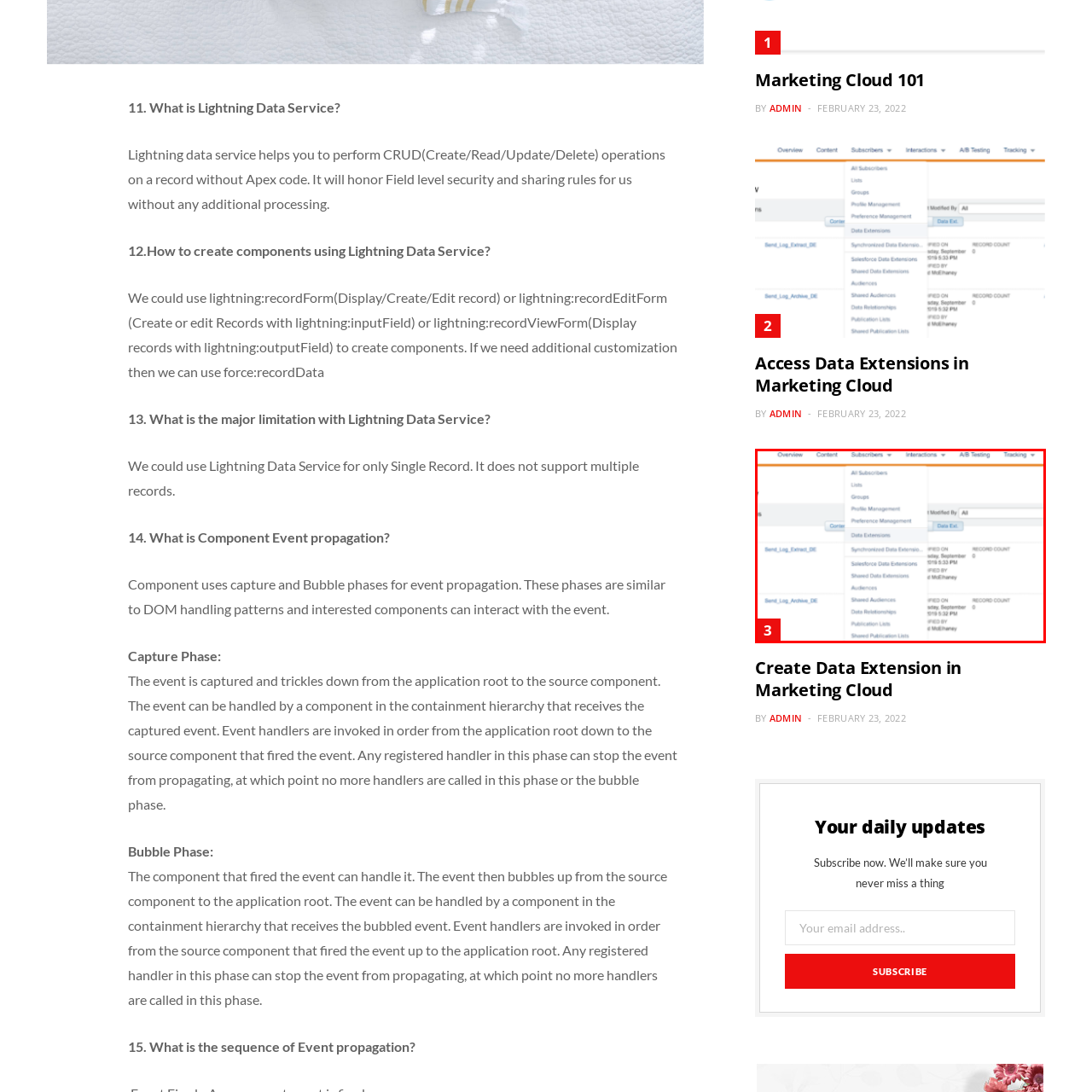Please look at the image within the red bounding box and provide a detailed answer to the following question based on the visual information: What type of approach does the Marketing Cloud platform facilitate?

The question asks about the type of approach that the Marketing Cloud platform facilitates. By analyzing the context of the image, we can see that the platform is designed to manage various data elements and interactions in a systematic and streamlined manner, implying a systematic approach.